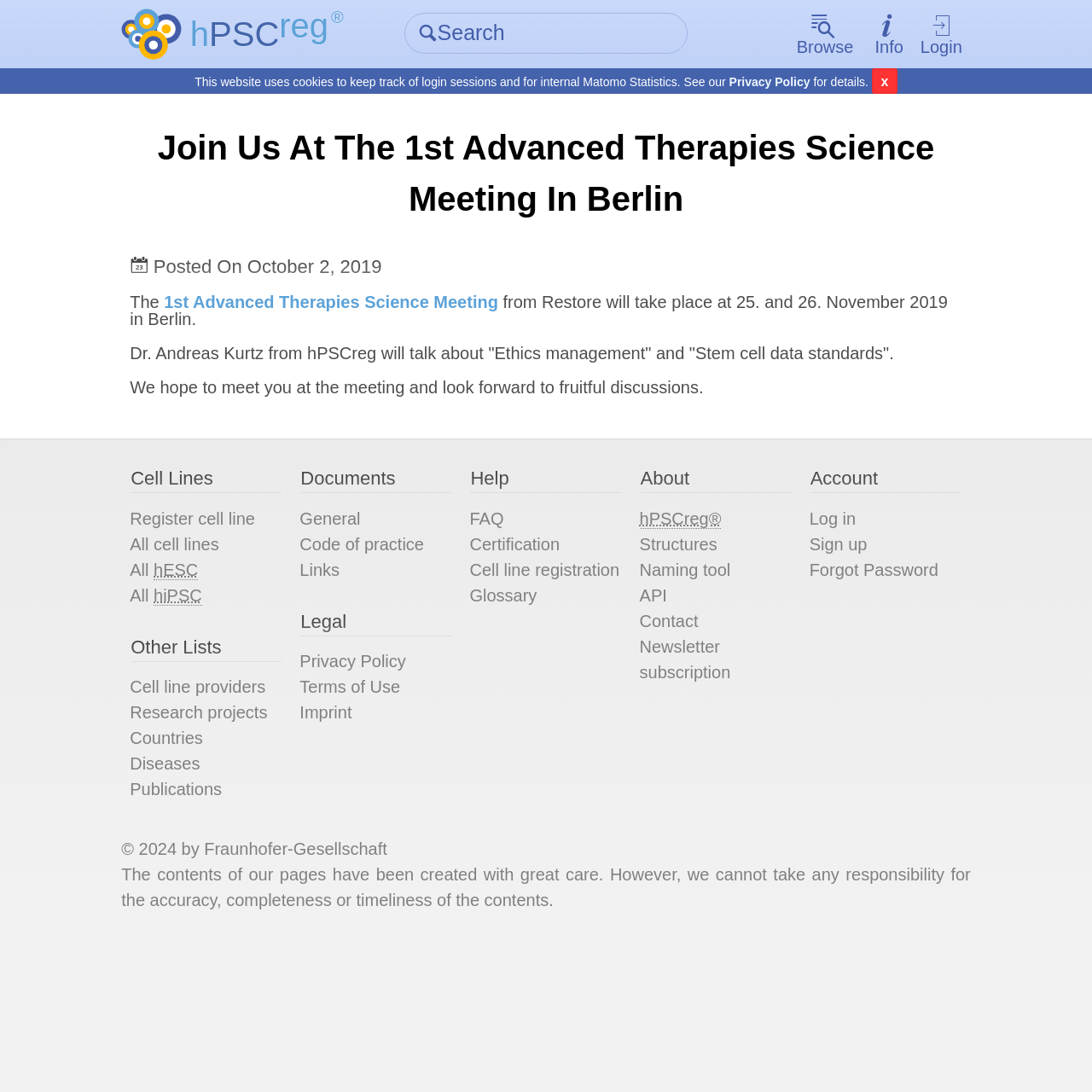Refer to the image and offer a detailed explanation in response to the question: What is the organization responsible for the webpage's content?

The organization responsible for the webpage's content can be found in the footer of the webpage, which states '© 2024 by Fraunhofer-Gesellschaft'.